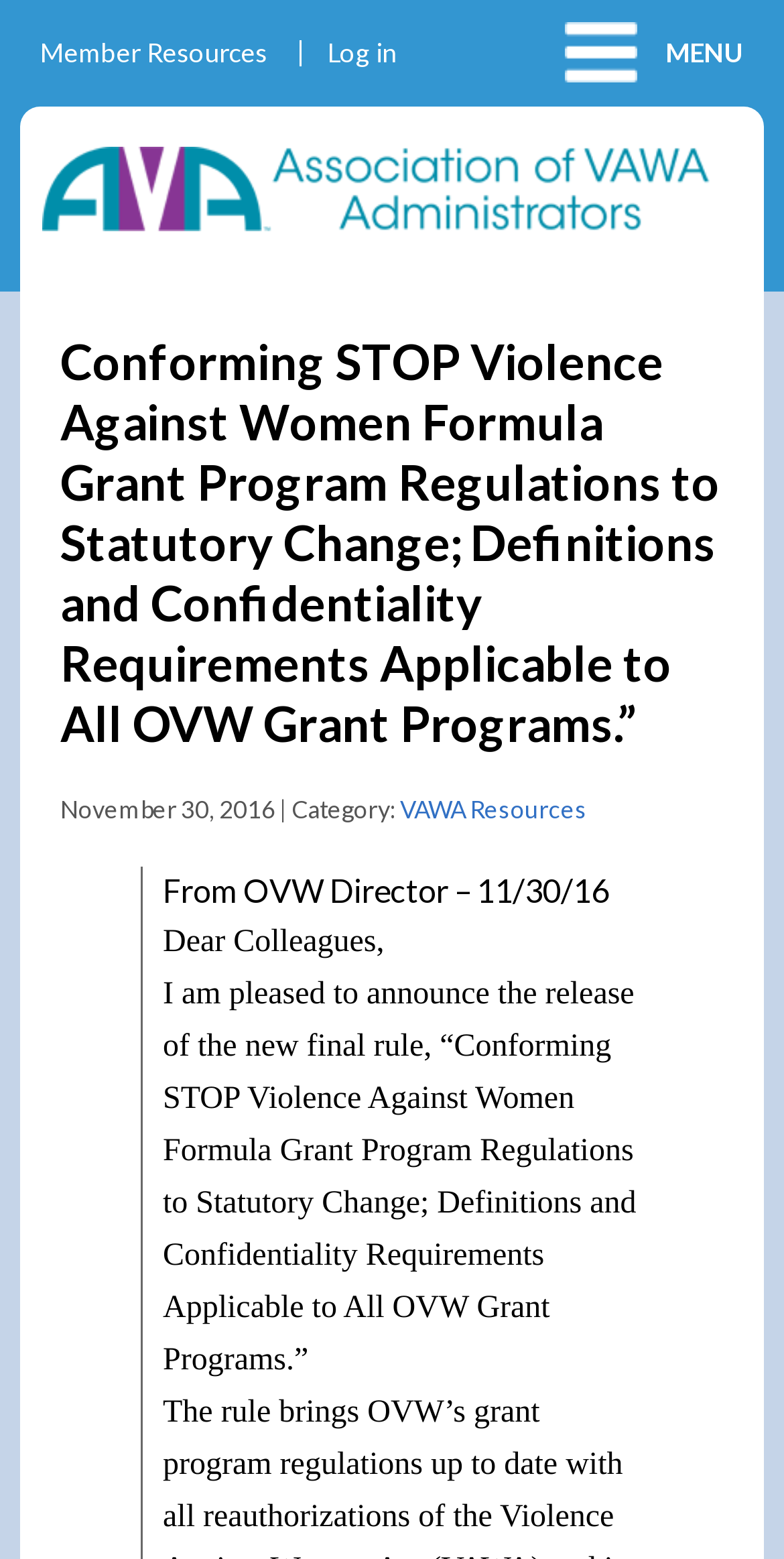Using the information in the image, could you please answer the following question in detail:
What is the name of the organization?

I inferred this from the link 'Association of VAWA Administrators' and the image with the same name, which suggests that this is the name of the organization that owns or is associated with this webpage.